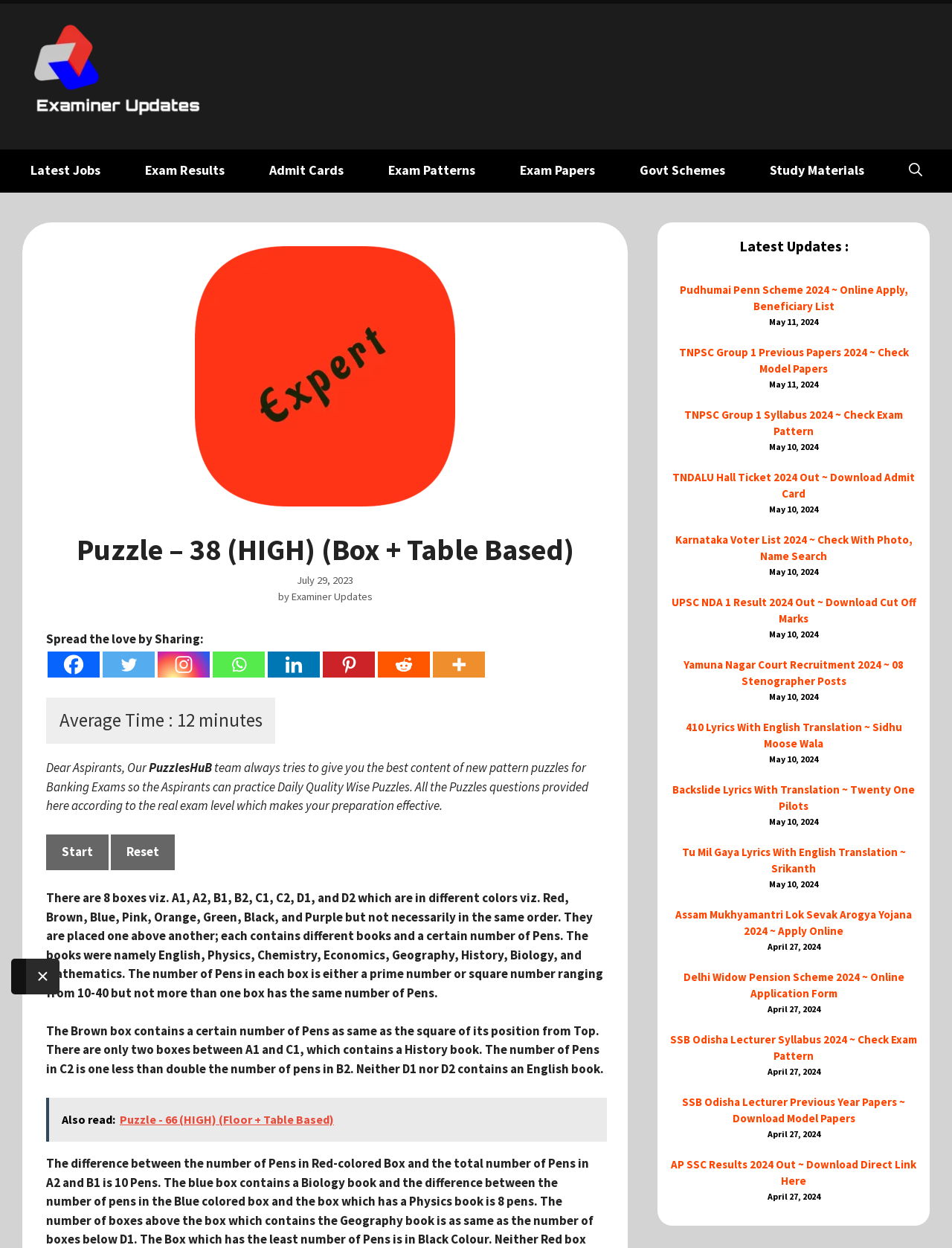Find the bounding box coordinates for the area that should be clicked to accomplish the instruction: "Click here to start at Tip 1.".

None